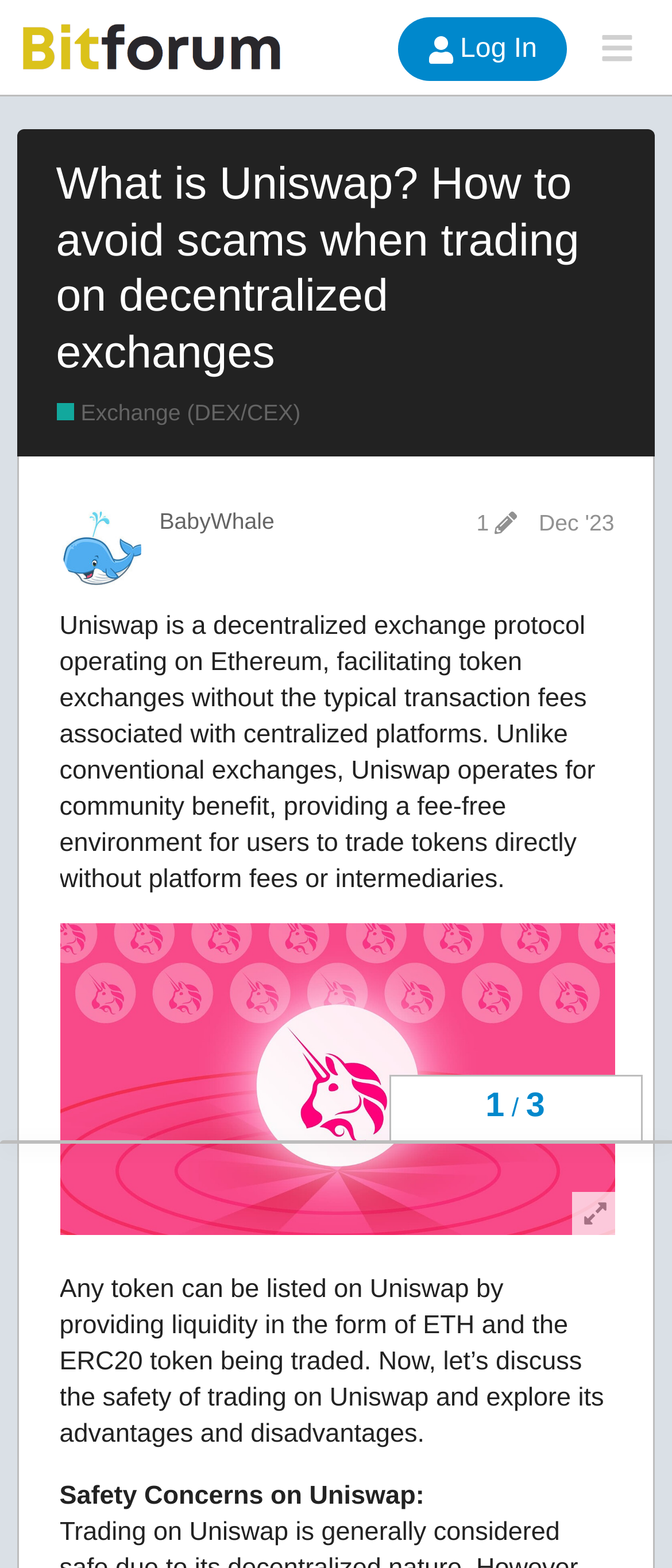Bounding box coordinates are to be given in the format (top-left x, top-left y, bottom-right x, bottom-right y). All values must be floating point numbers between 0 and 1. Provide the bounding box coordinate for the UI element described as: alt="Bitforum Network"

[0.026, 0.01, 0.423, 0.05]